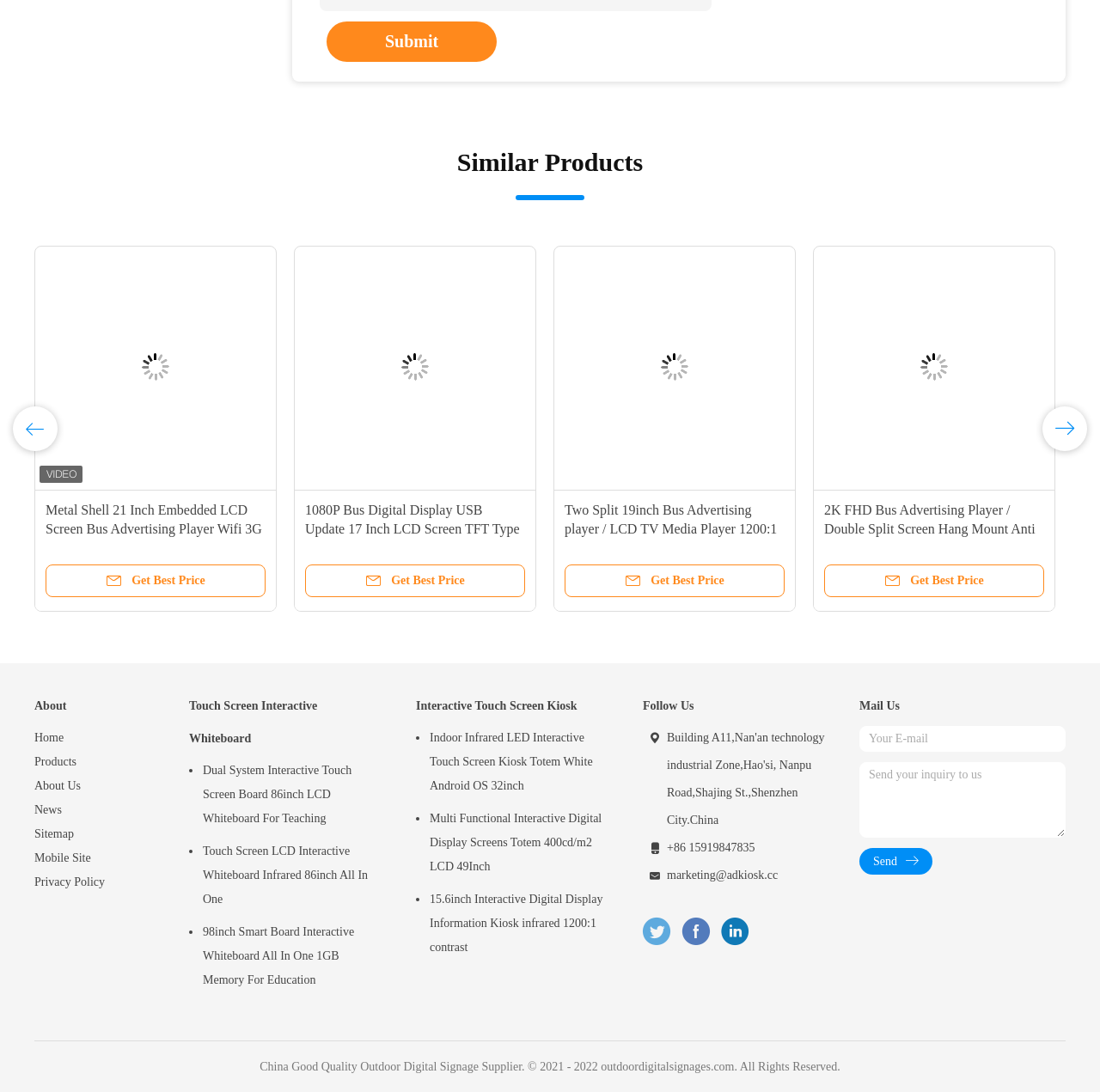What is the language of the website?
Answer the question using a single word or phrase, according to the image.

English